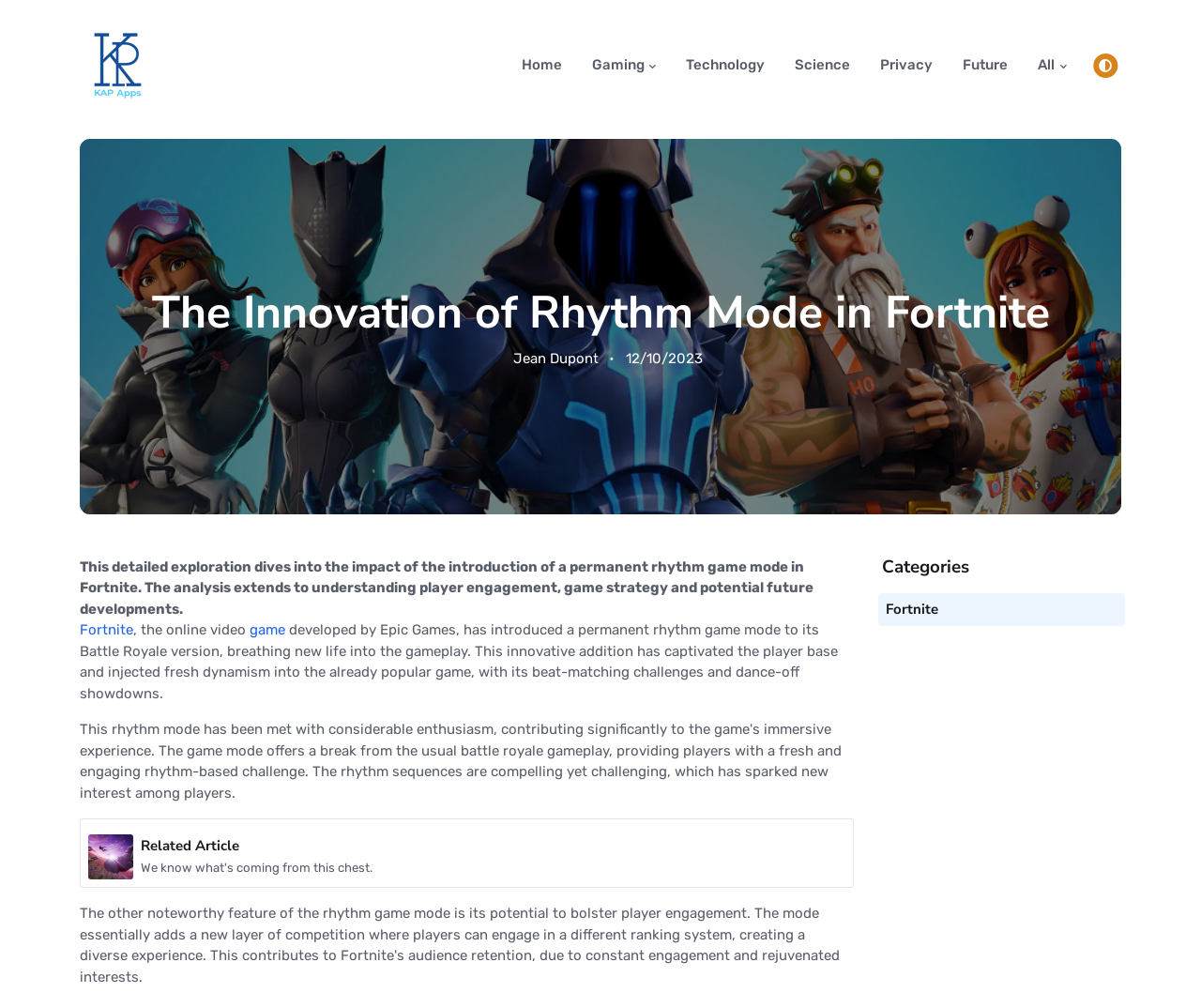Please find the bounding box coordinates (top-left x, top-left y, bottom-right x, bottom-right y) in the screenshot for the UI element described as follows: Home

[0.422, 0.023, 0.48, 0.107]